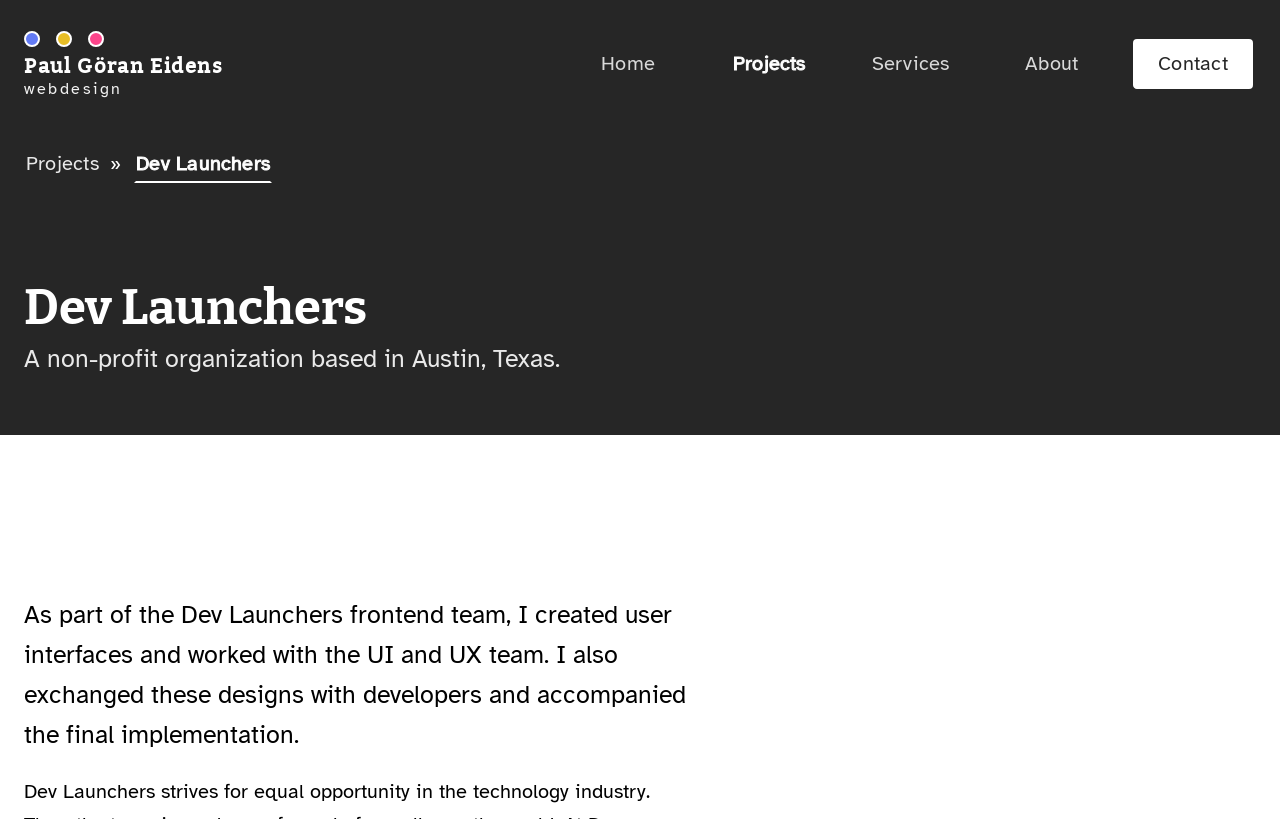Kindly determine the bounding box coordinates of the area that needs to be clicked to fulfill this instruction: "visit Dev Launchers".

[0.105, 0.176, 0.213, 0.224]